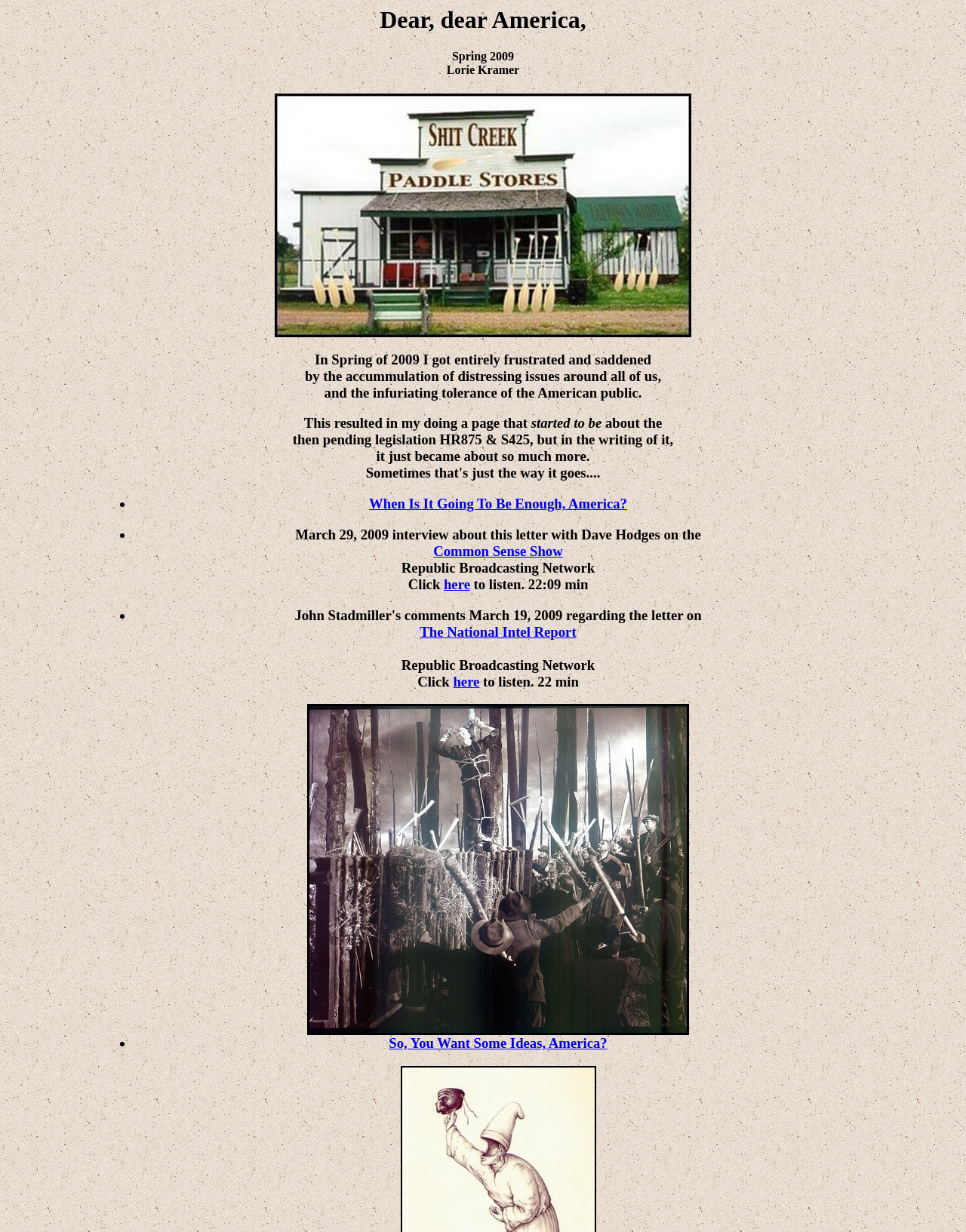What is the author's name?
Give a single word or phrase as your answer by examining the image.

Lorie Kramer